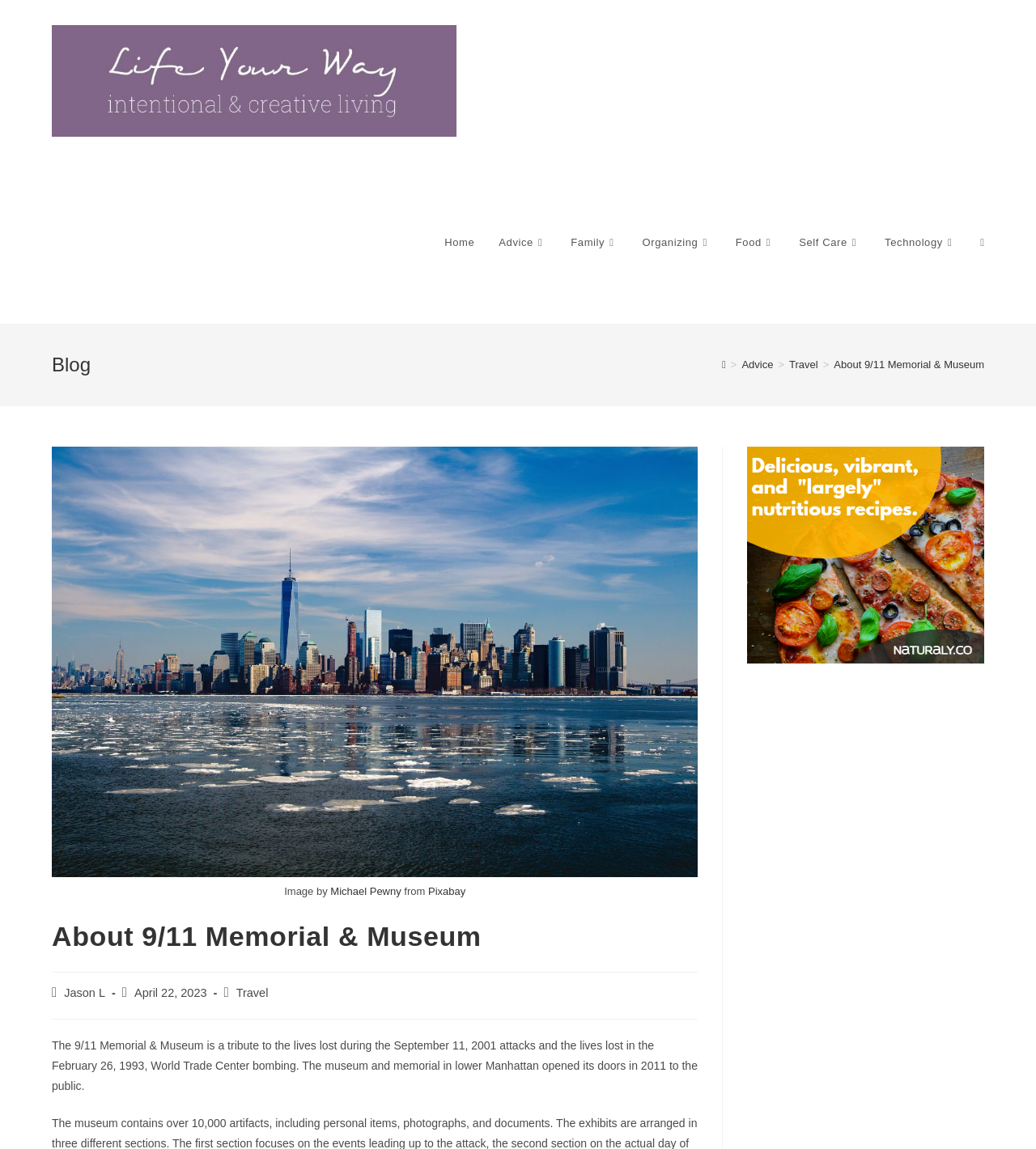Create a detailed narrative of the webpage’s visual and textual elements.

The webpage is about the 9/11 Memorial & Museum, honoring the lives lost in the tragic events of September 11, 2001. At the top left, there is a logo "Life Your Way" with an image. Below the logo, there is a navigation menu with links to "Home", "Advice", "Family", "Organizing", "Food", "Self Care", "Technology", and "Toggle website search".

On the top right, there is a header section with a heading "Blog" and a navigation breadcrumbs section showing the current page "About 9/11 Memorial & Museum" with links to "Home", "Advice", and "Travel". Below the header section, there is a large image with a caption "You are currently viewing About 9/11 Memorial & Museum".

In the main content area, there is a heading "About 9/11 Memorial & Museum" followed by a paragraph of text describing the museum and memorial. The text explains that the museum is a tribute to the lives lost during the September 11, 2001 attacks and the lives lost in the February 26, 1993, World Trade Center bombing.

On the right side, there is a sidebar section with a link to an unknown page. At the bottom of the page, there is information about the post author, publication date, and category, with links to the author's page and the category "Travel".